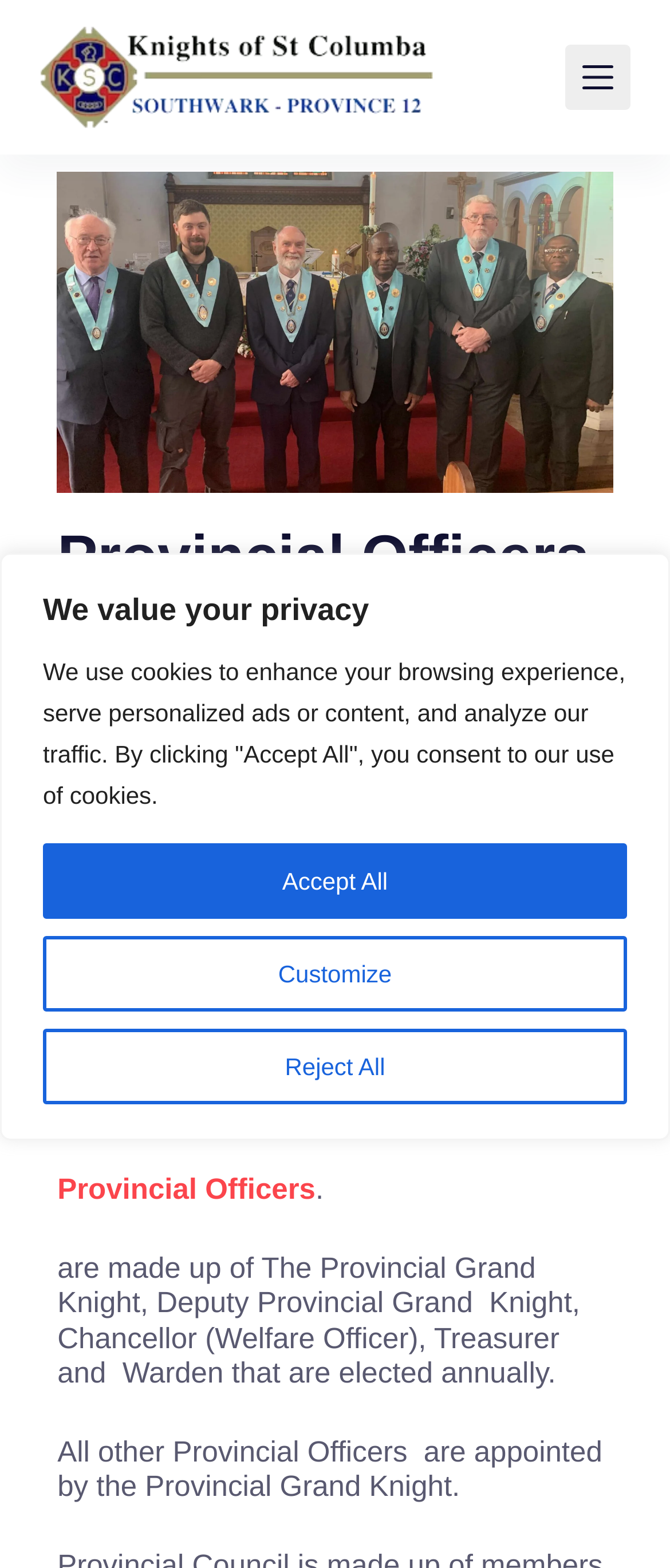Please locate the bounding box coordinates of the region I need to click to follow this instruction: "Click the Skip to content link".

[0.0, 0.0, 0.103, 0.022]